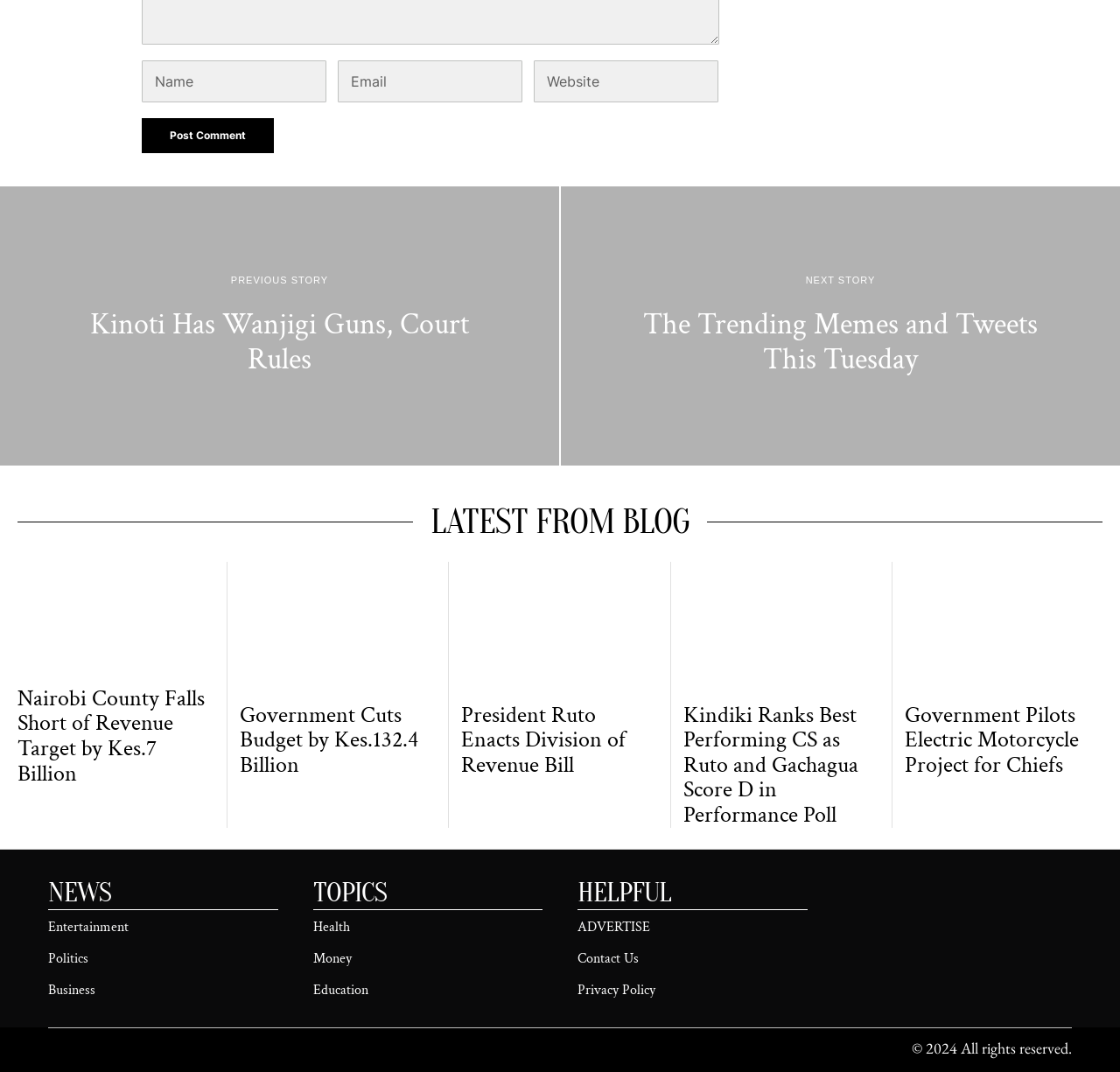Determine the bounding box for the described UI element: "parent_node: NEXT STORY".

[0.501, 0.174, 1.0, 0.434]